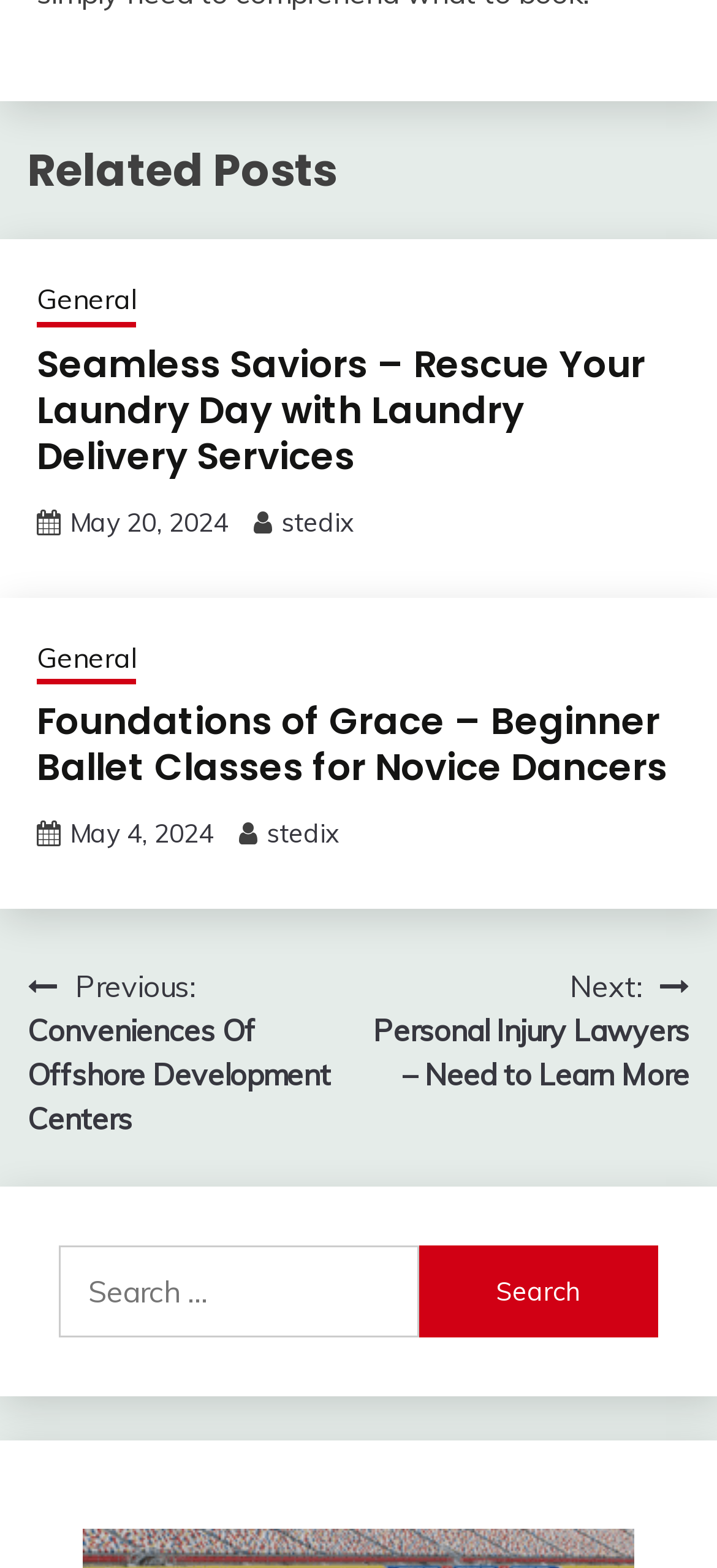What is the date of the second post?
Using the visual information, respond with a single word or phrase.

May 4, 2024